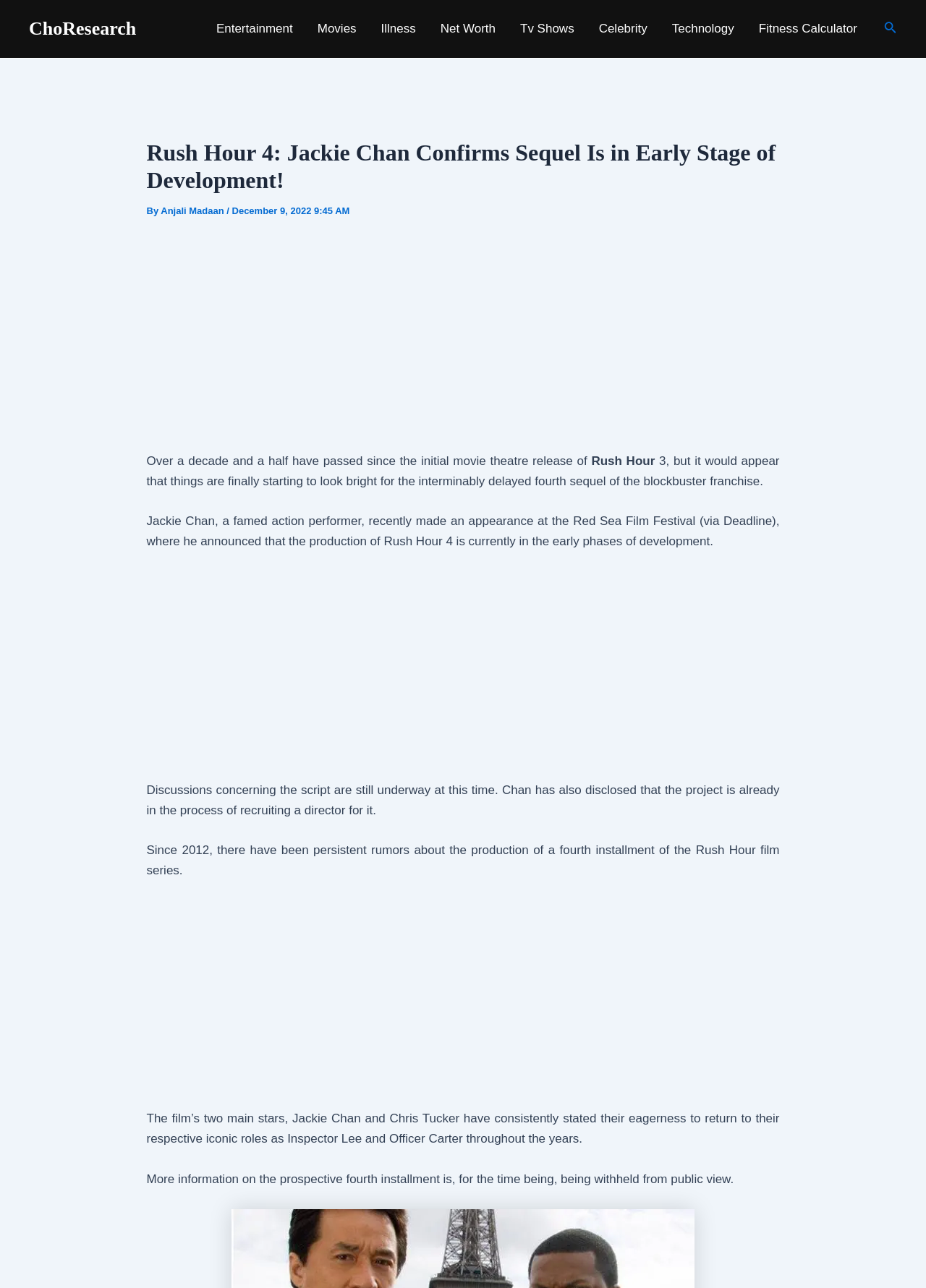Provide a comprehensive caption for the webpage.

The webpage is about the latest update on the Rush Hour 4 movie sequel. At the top, there is a navigation menu with 9 links, including "Entertainment", "Movies", "Illness", and others, spanning across the top of the page. On the top right, there is a search icon link accompanied by a small image.

Below the navigation menu, there is a large header section that takes up most of the page's width. It contains the title "Rush Hour 4: Jackie Chan Confirms Sequel Is in Early Stage of Development!" in a large font, followed by the author's name "Anjali Madaan" and the date "December 9, 2022 9:45 AM".

The main content of the page is divided into several paragraphs of text, with three advertisements inserted in between. The text describes the latest update on the Rush Hour 4 movie sequel, including Jackie Chan's confirmation of the project's early development stage and the ongoing script discussions. The article also mentions the persistent rumors about the fourth installment since 2012 and the eagerness of the film's main stars, Jackie Chan and Chris Tucker, to return to their iconic roles.

Throughout the page, there are no images other than the small search icon and the advertisements. The overall layout is clean, with a clear hierarchy of headings and concise text.